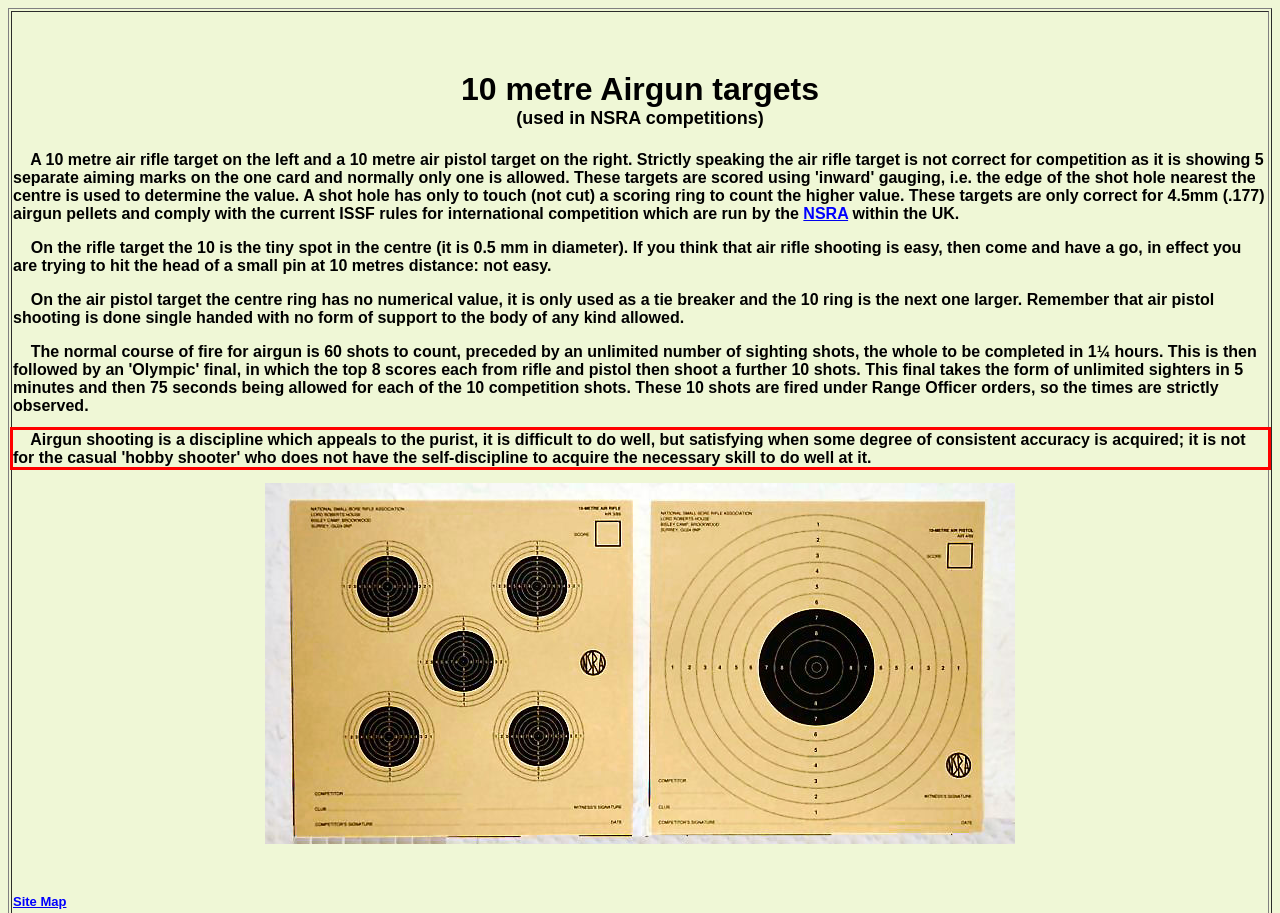Please take the screenshot of the webpage, find the red bounding box, and generate the text content that is within this red bounding box.

Airgun shooting is a discipline which appeals to the purist, it is difficult to do well, but satisfying when some degree of consistent accuracy is acquired; it is not for the casual 'hobby shooter' who does not have the self-discipline to acquire the necessary skill to do well at it.